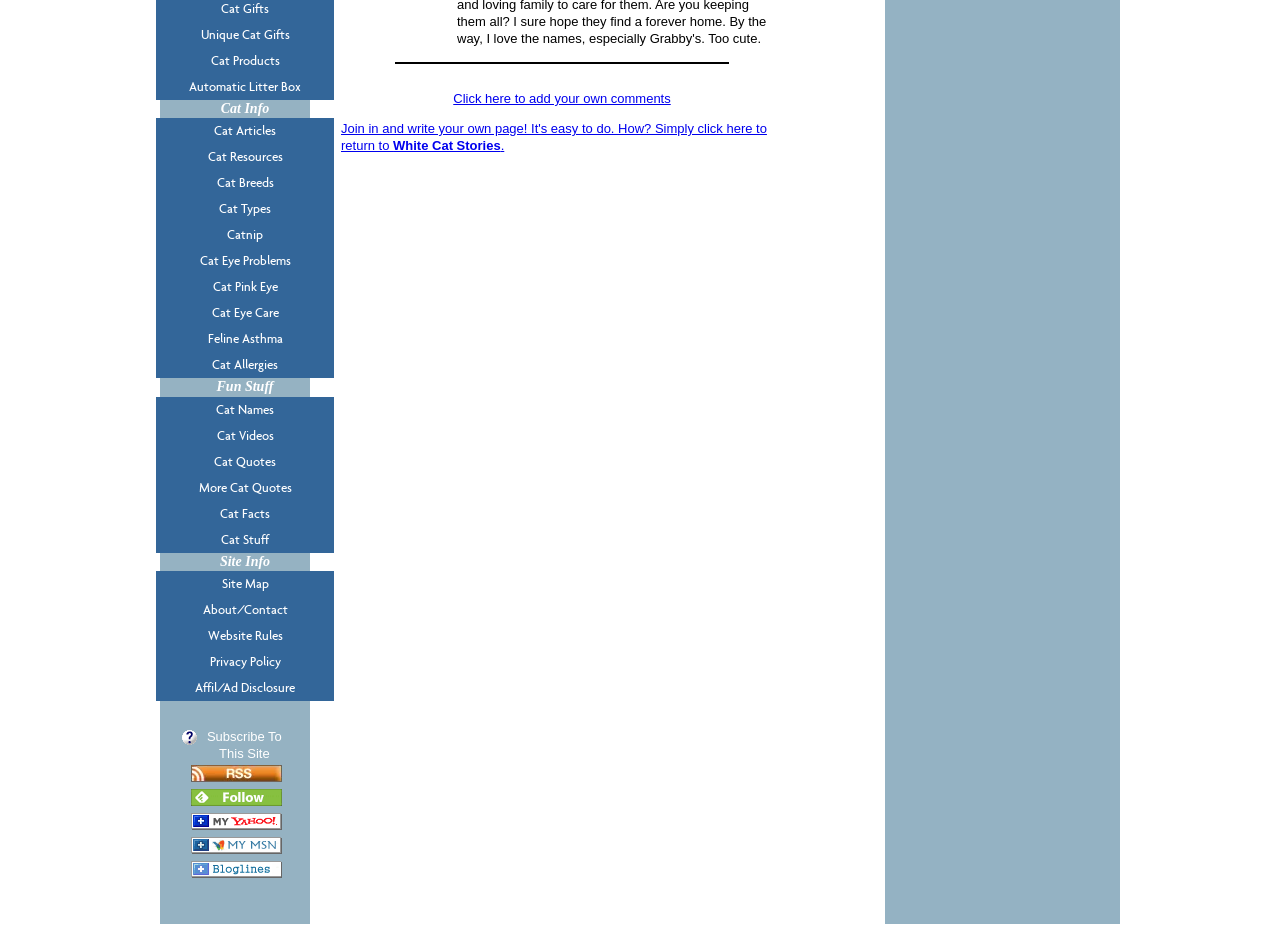Identify the bounding box for the UI element described as: "Cat Eye Problems". Ensure the coordinates are four float numbers between 0 and 1, formatted as [left, top, right, bottom].

[0.122, 0.268, 0.261, 0.296]